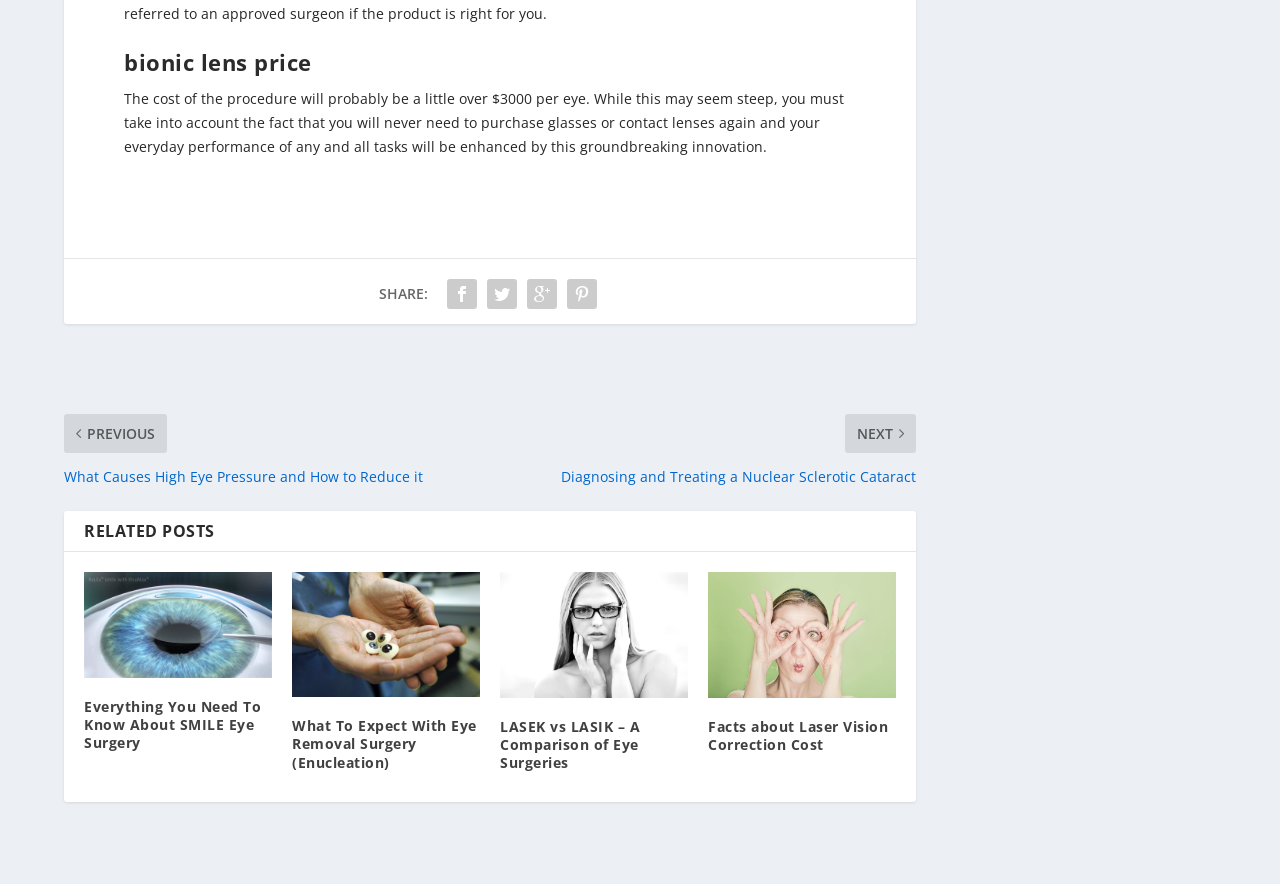What is the topic of the related post with the image?
Based on the image content, provide your answer in one word or a short phrase.

SMILE Eye Surgery